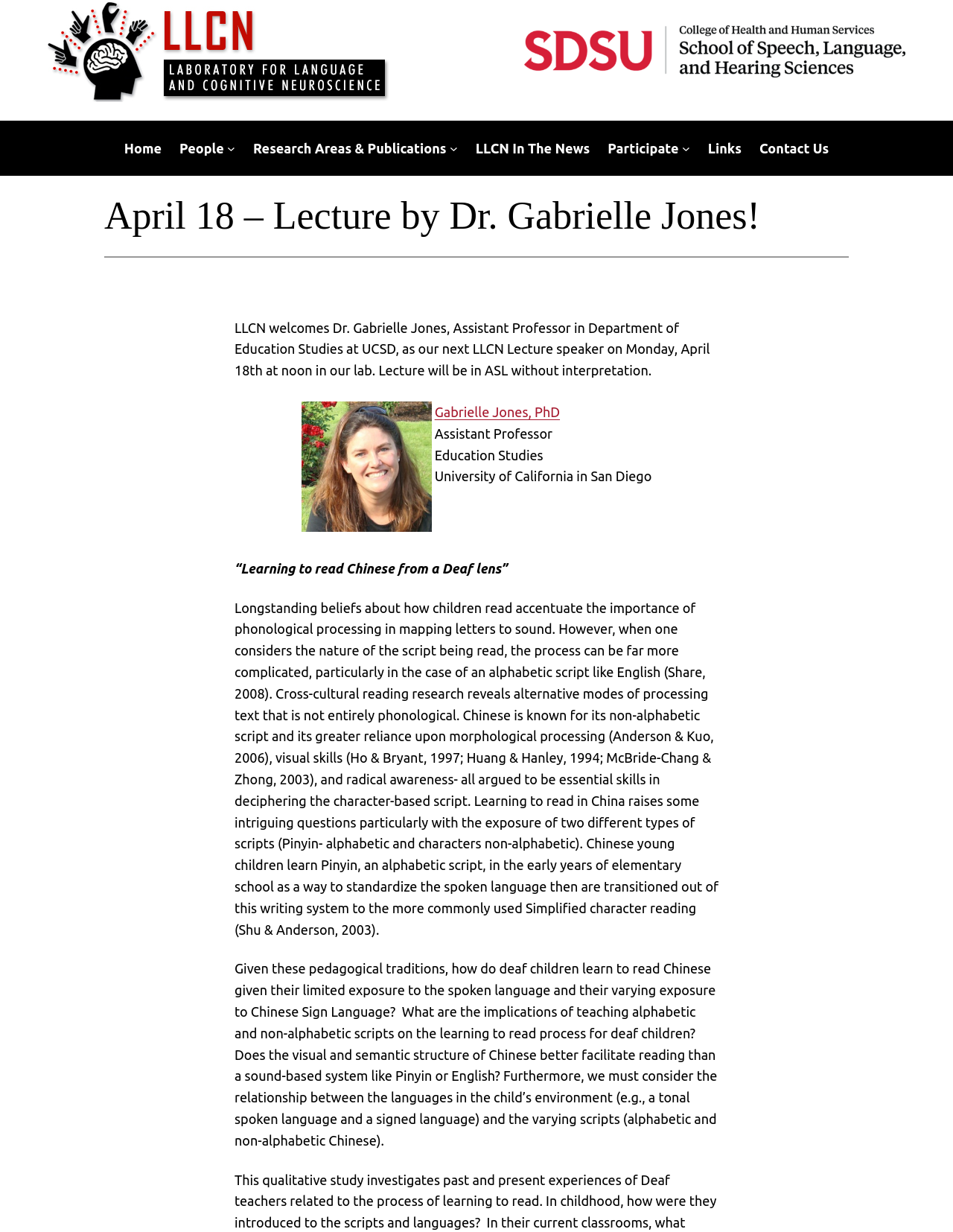Could you determine the bounding box coordinates of the clickable element to complete the instruction: "View Gabrielle Jones' profile"? Provide the coordinates as four float numbers between 0 and 1, i.e., [left, top, right, bottom].

[0.456, 0.328, 0.588, 0.34]